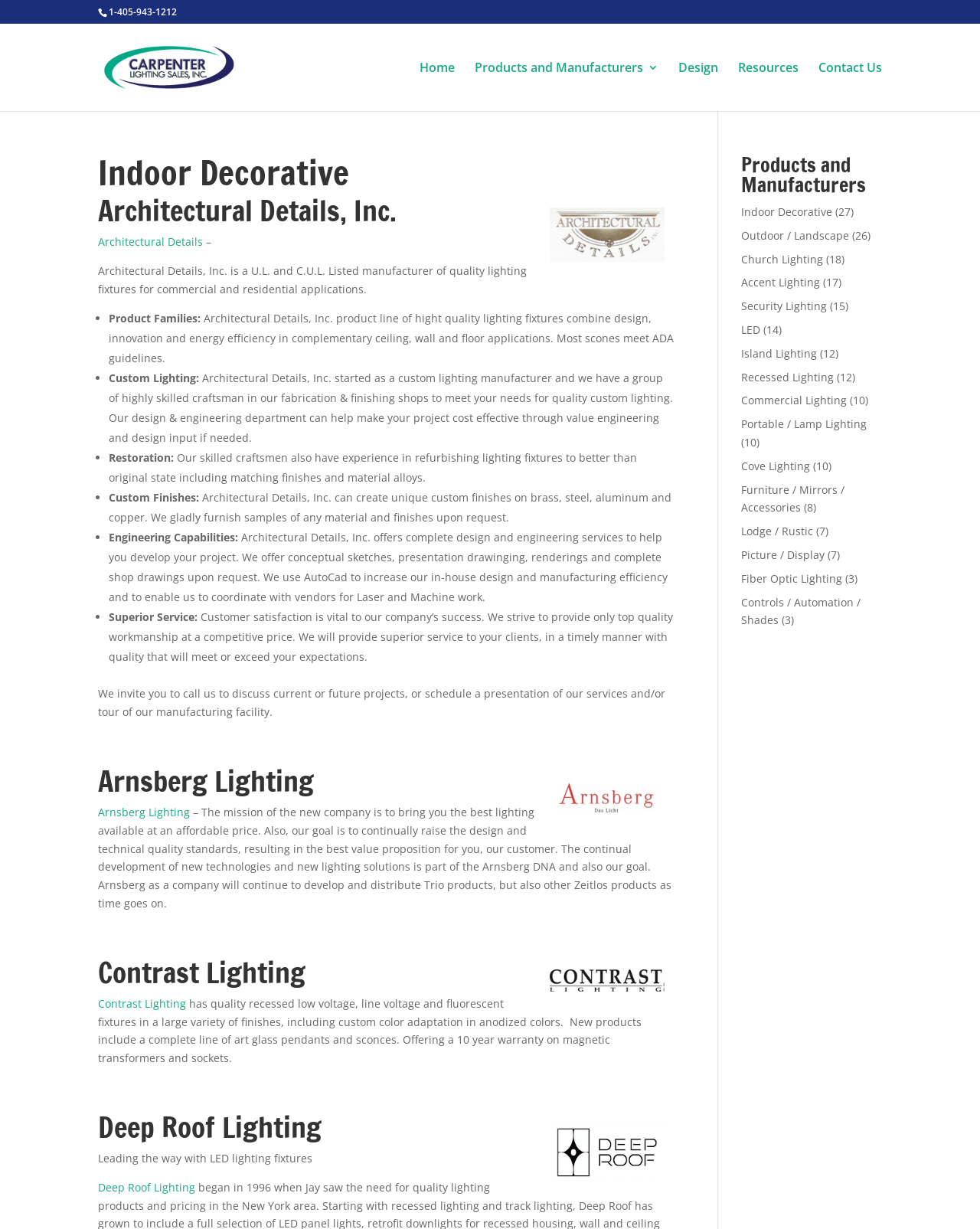Using the provided element description "White Label Services", determine the bounding box coordinates of the UI element.

None